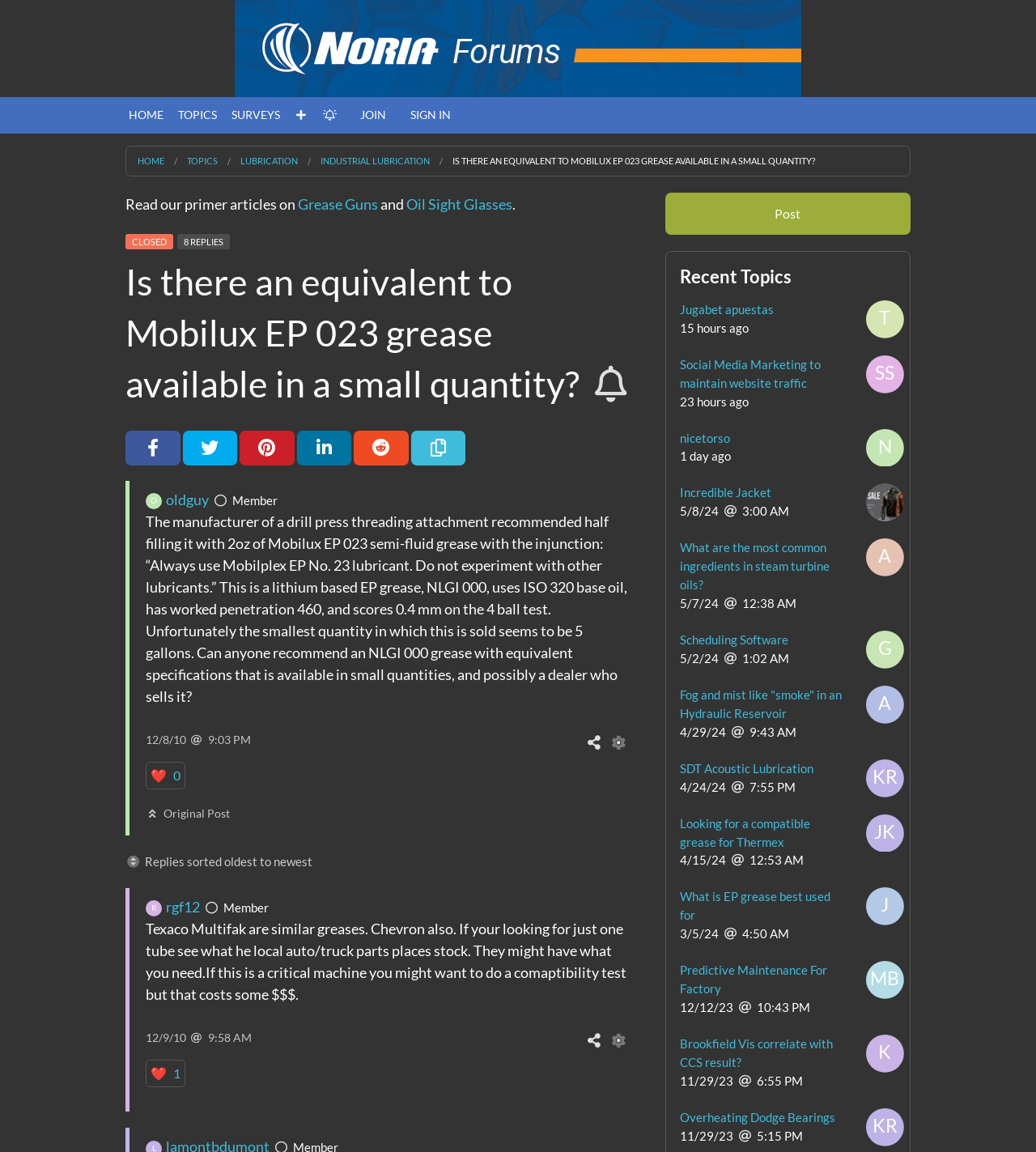What is the purpose of the 'Share' button?
Provide a detailed and extensive answer to the question.

The 'Share' button is likely intended to allow users to share the topic with others, as it is accompanied by options to share on various social media platforms such as Facebook, Twitter, and LinkedIn.